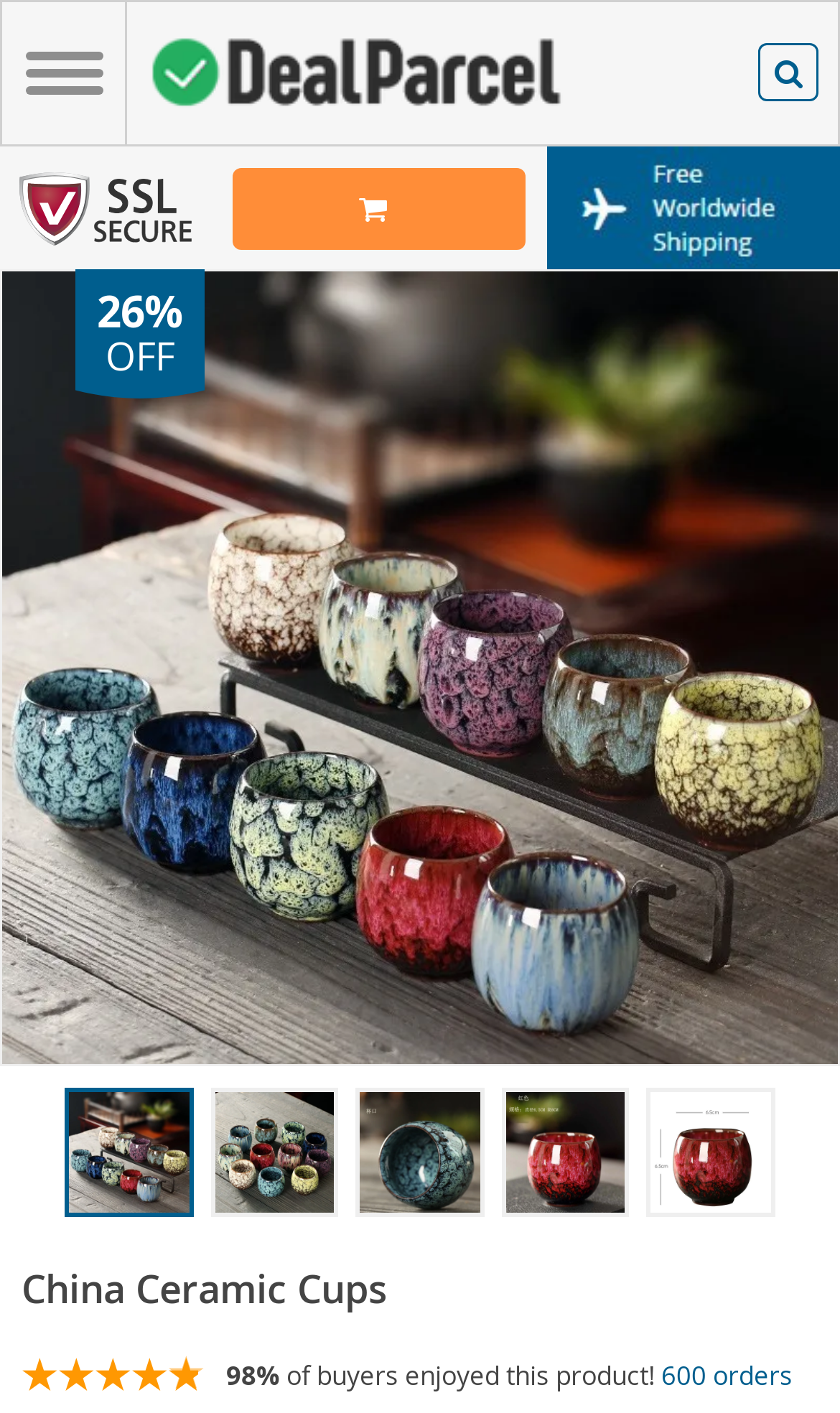Give a succinct answer to this question in a single word or phrase: 
How many orders have been placed for this product?

600